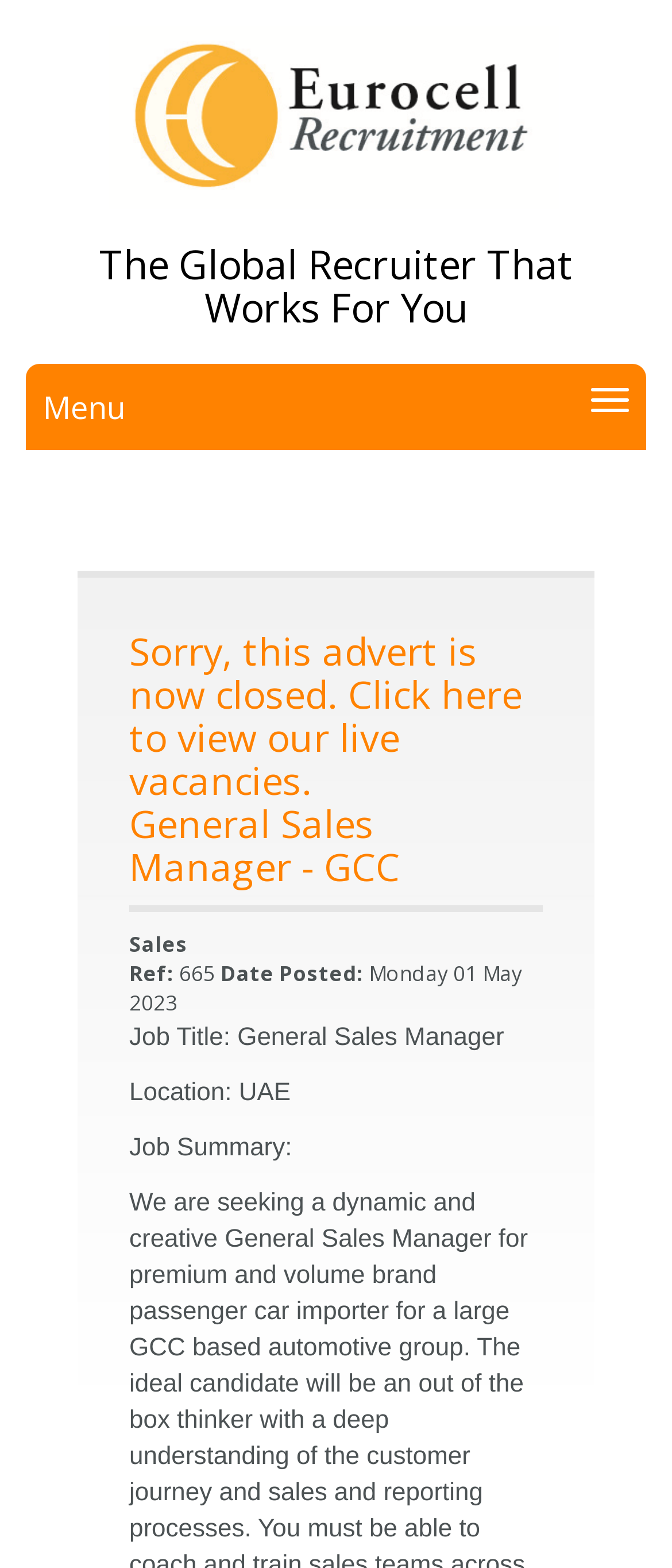Carefully examine the image and provide an in-depth answer to the question: What is the location of the job?

I found the location of the job by looking at the static text element with the content 'Location: UAE' which is located in the middle of the webpage, below the job title.